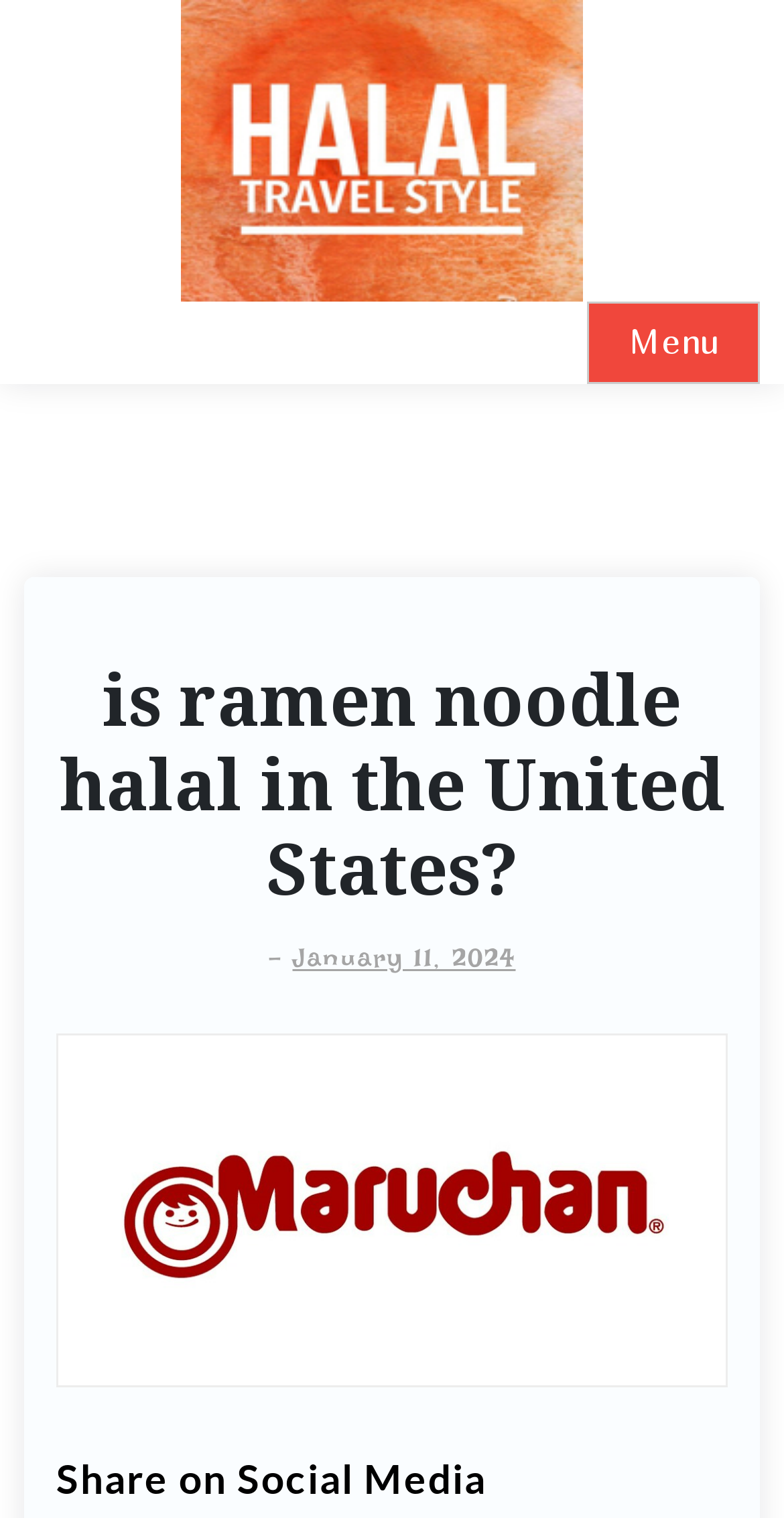What is the date of the article?
Kindly offer a detailed explanation using the data available in the image.

The date of the article can be found below the title of the article, where it says 'January 11, 2024' in a link format.